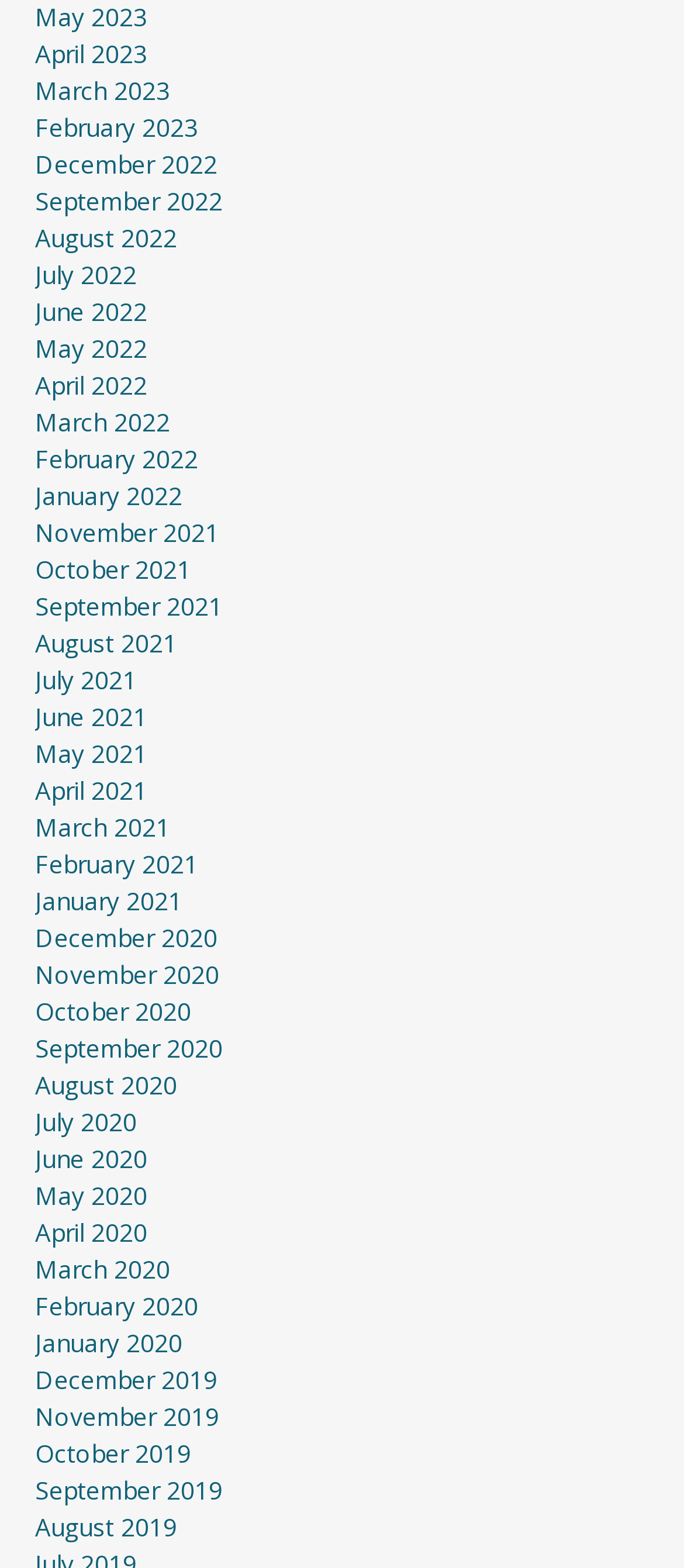How many links are on the page?
Based on the image, give a one-word or short phrase answer.

39